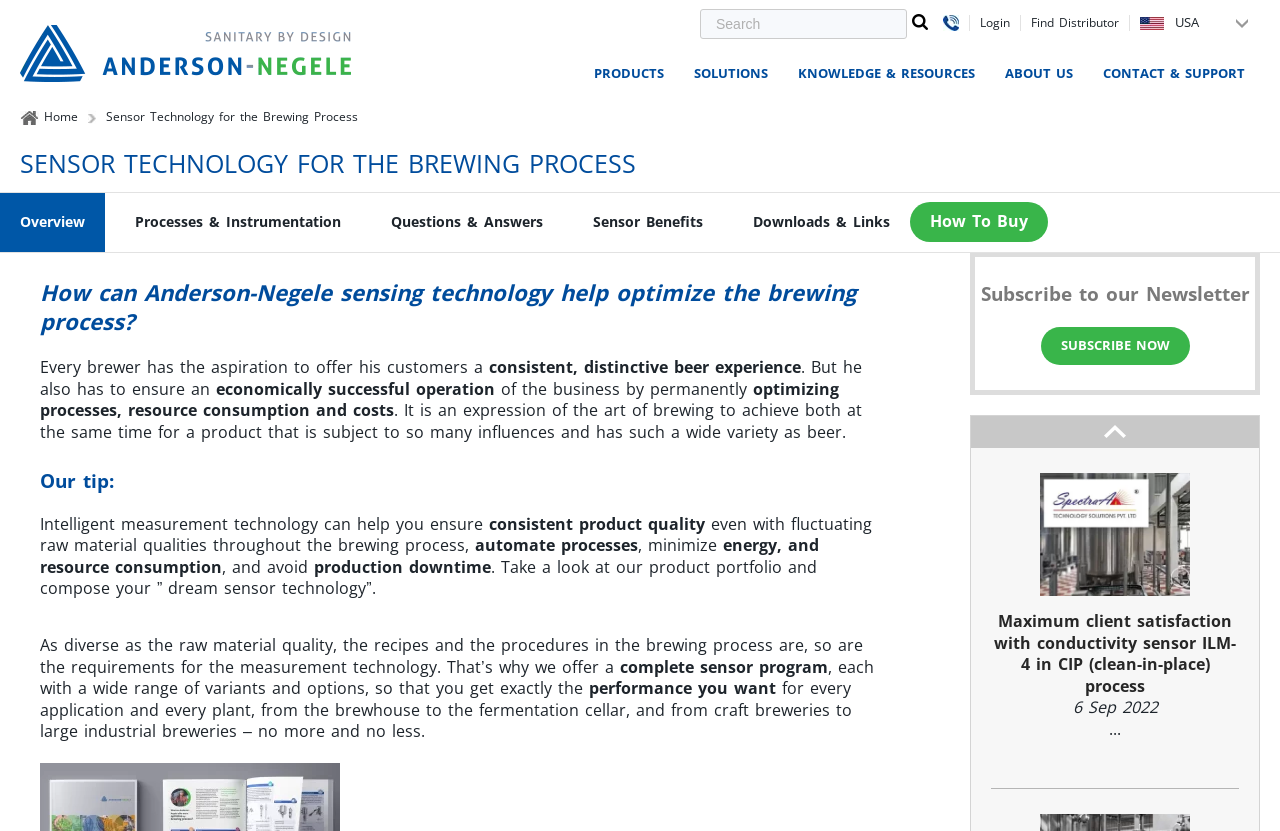What is the main topic of this webpage?
Please answer the question as detailed as possible.

Based on the webpage content, it is clear that the main topic is related to the brewing process, as it discusses the importance of consistent and distinctive beer experience, and how sensor technology can help optimize the brewing process.